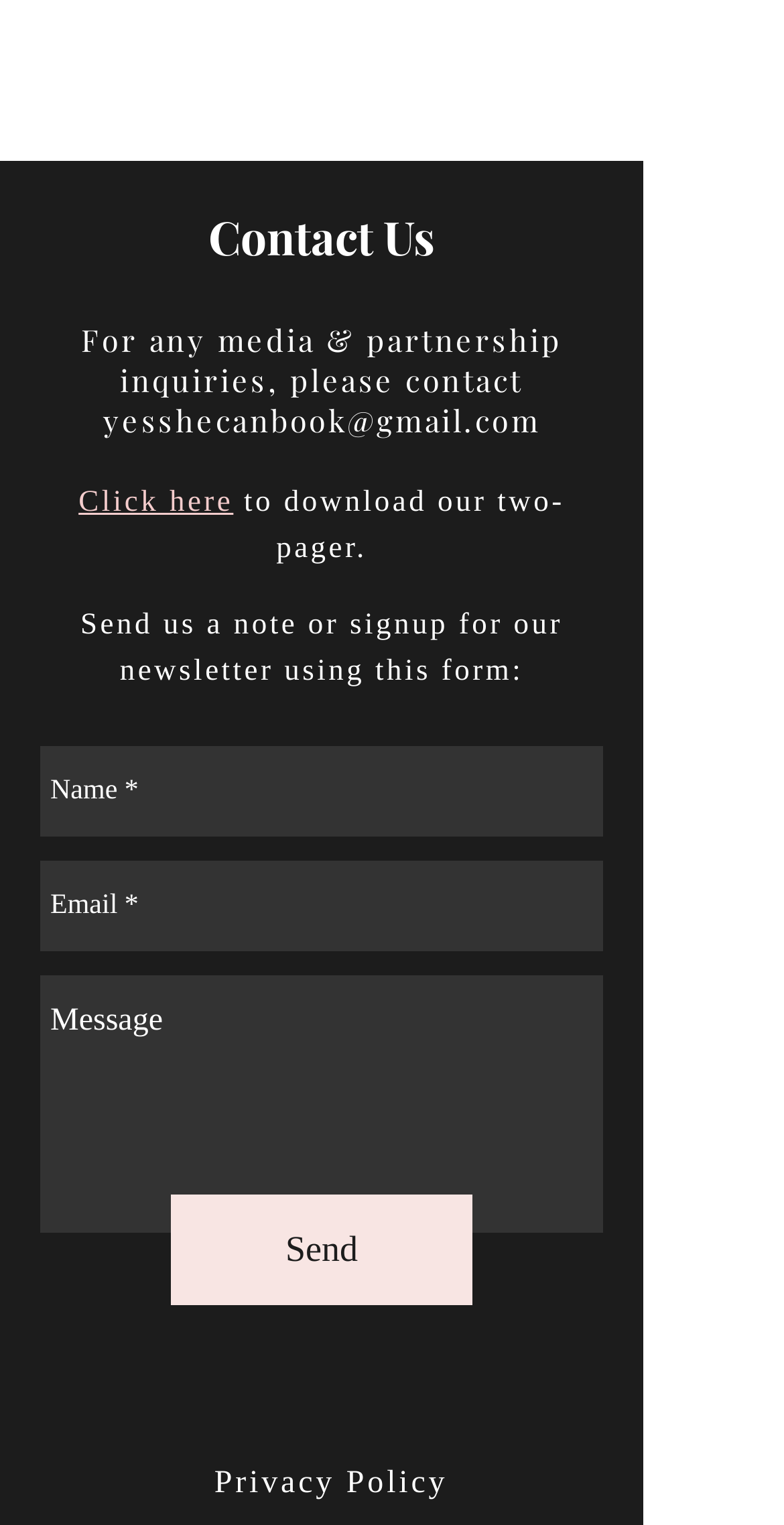What is the purpose of the form?
Look at the image and answer with only one word or phrase.

Contact Us